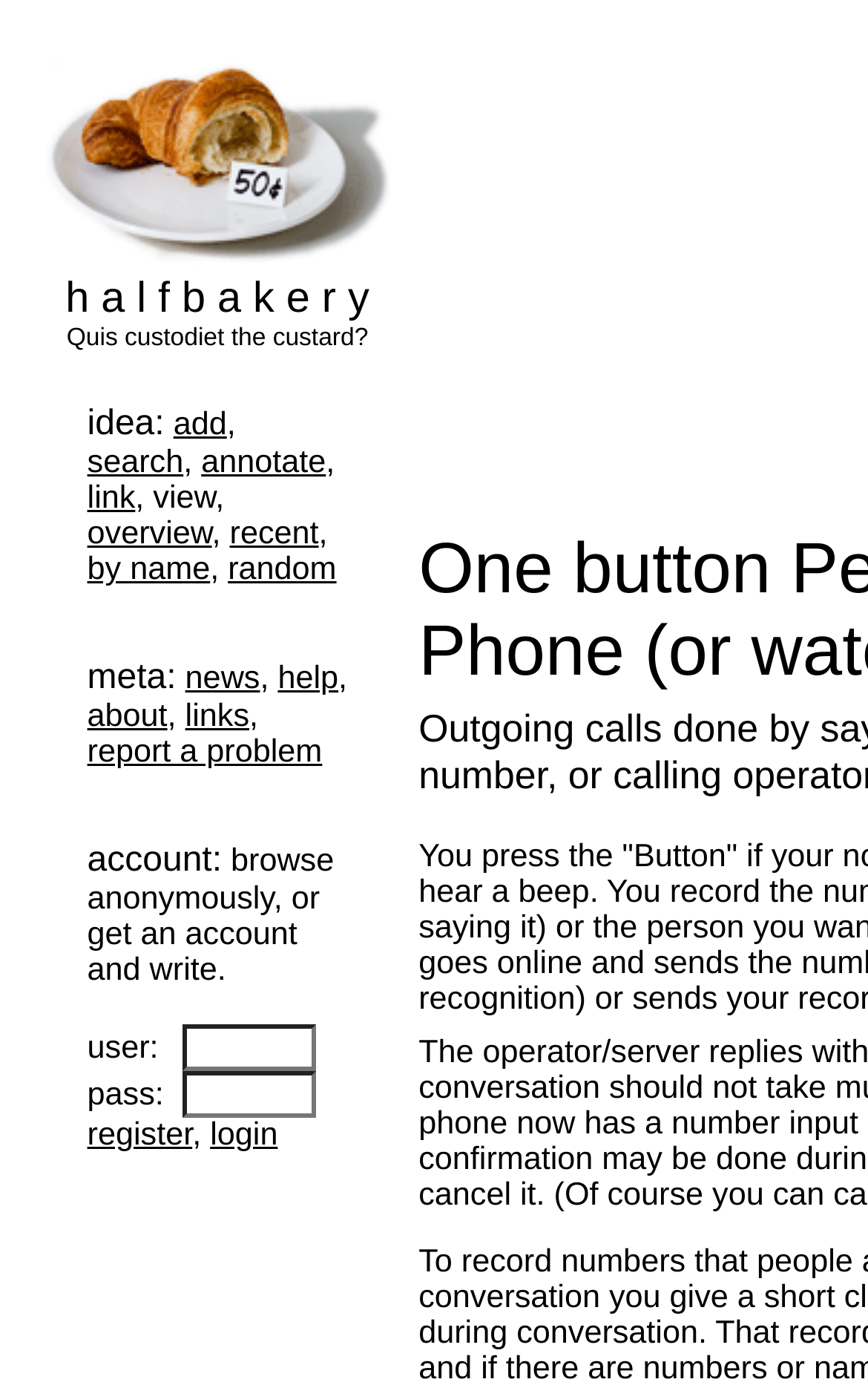What is the purpose of the two textboxes?
Refer to the screenshot and respond with a concise word or phrase.

User and password input